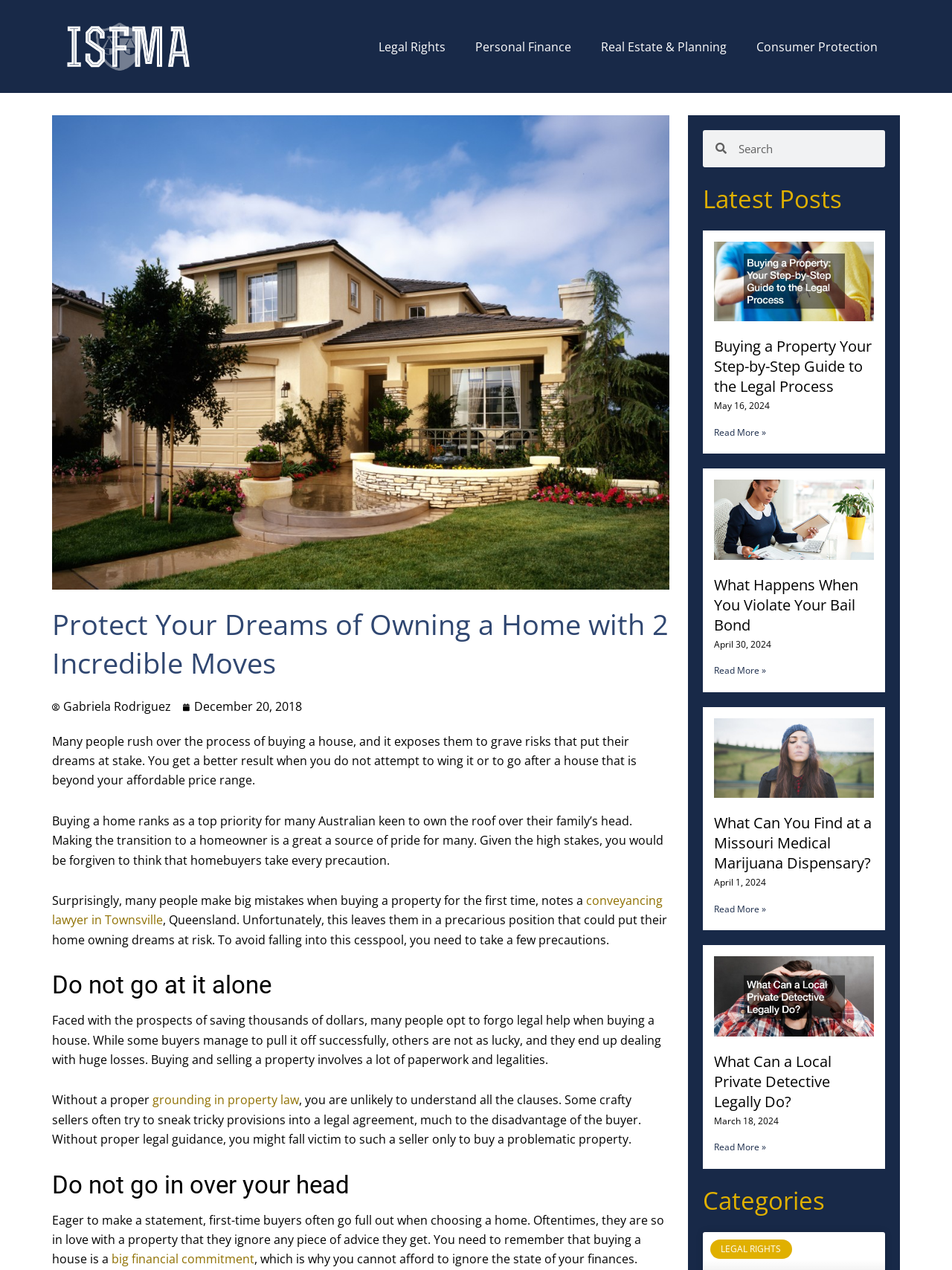Please locate the clickable area by providing the bounding box coordinates to follow this instruction: "Click on 'Legal Rights'".

[0.382, 0.023, 0.484, 0.05]